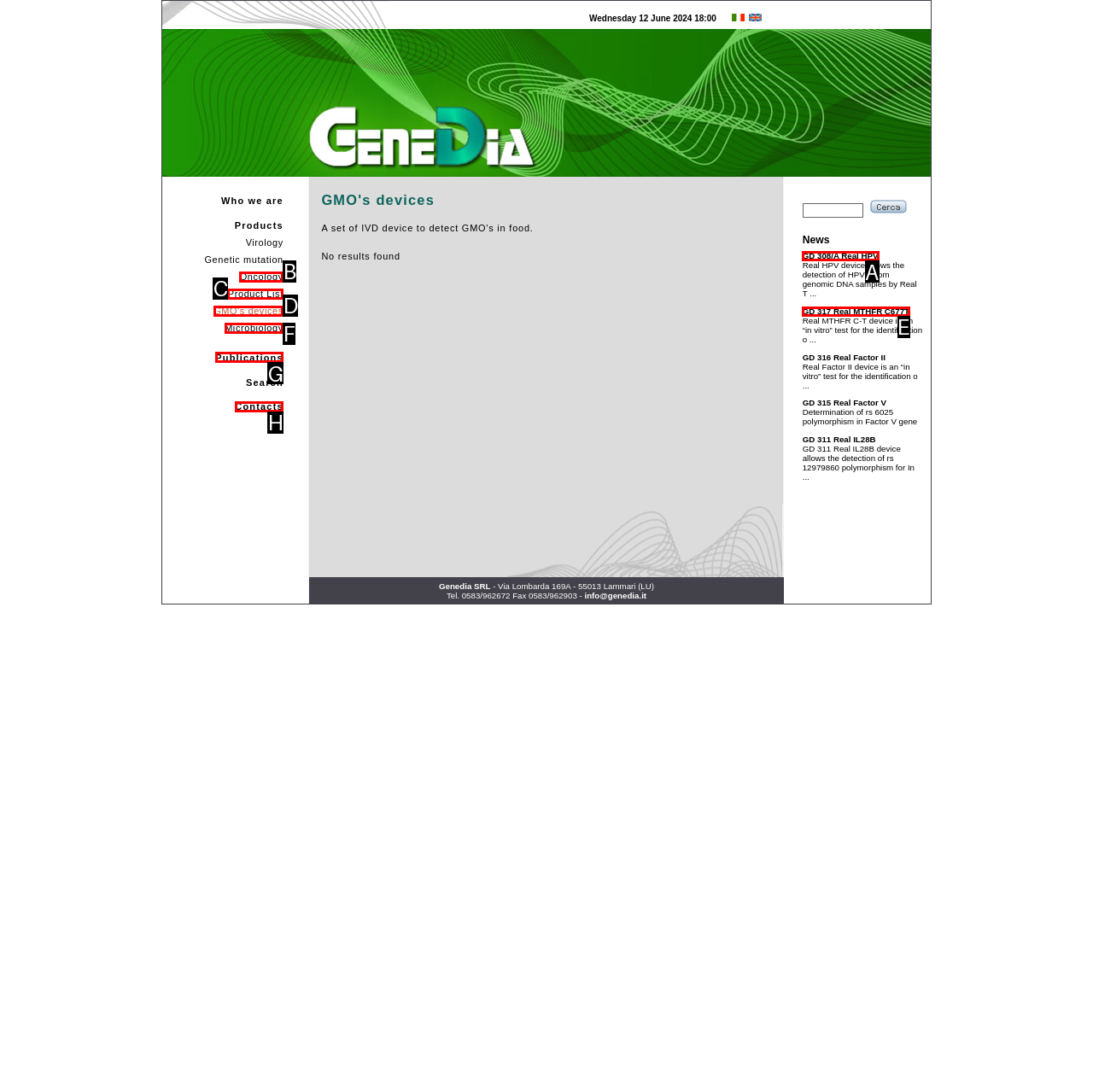Determine the letter of the element you should click to carry out the task: Read news about GD 308/A Real HPV
Answer with the letter from the given choices.

A